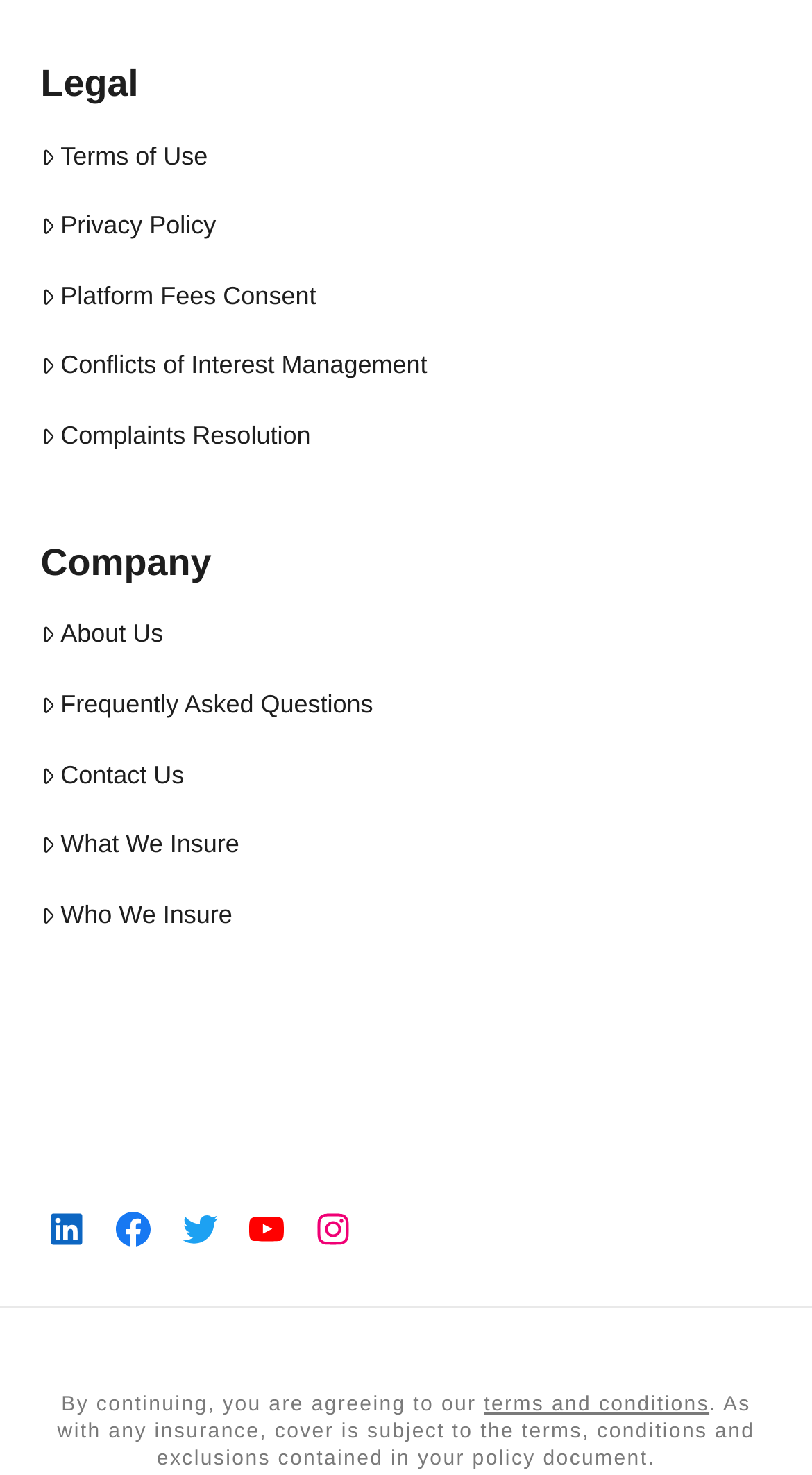Answer this question using a single word or a brief phrase:
What is the first link under the 'Legal' heading?

Terms of Use